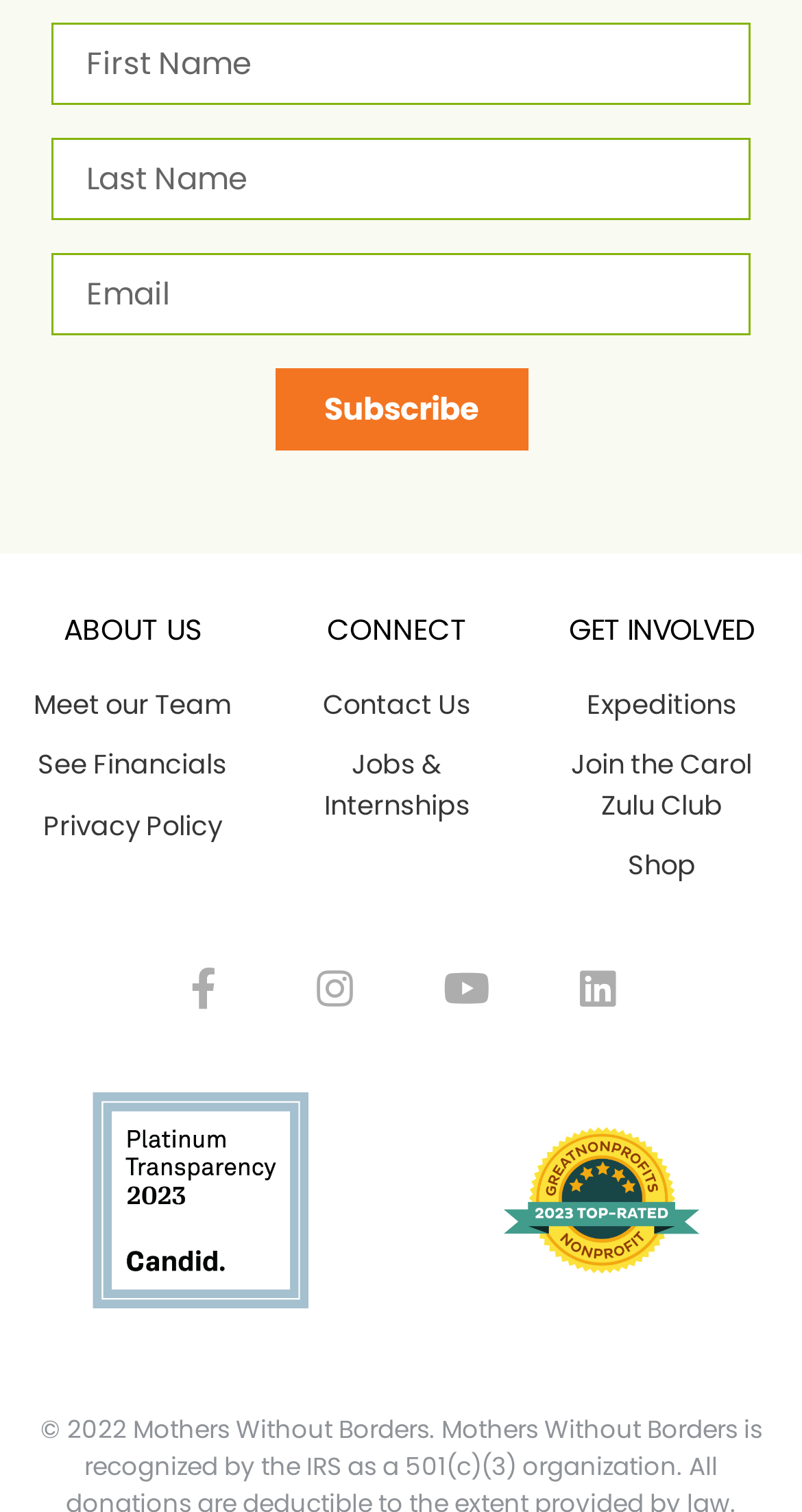Find the bounding box coordinates of the area that needs to be clicked in order to achieve the following instruction: "Visit Meet our Team page". The coordinates should be specified as four float numbers between 0 and 1, i.e., [left, top, right, bottom].

[0.026, 0.453, 0.304, 0.479]